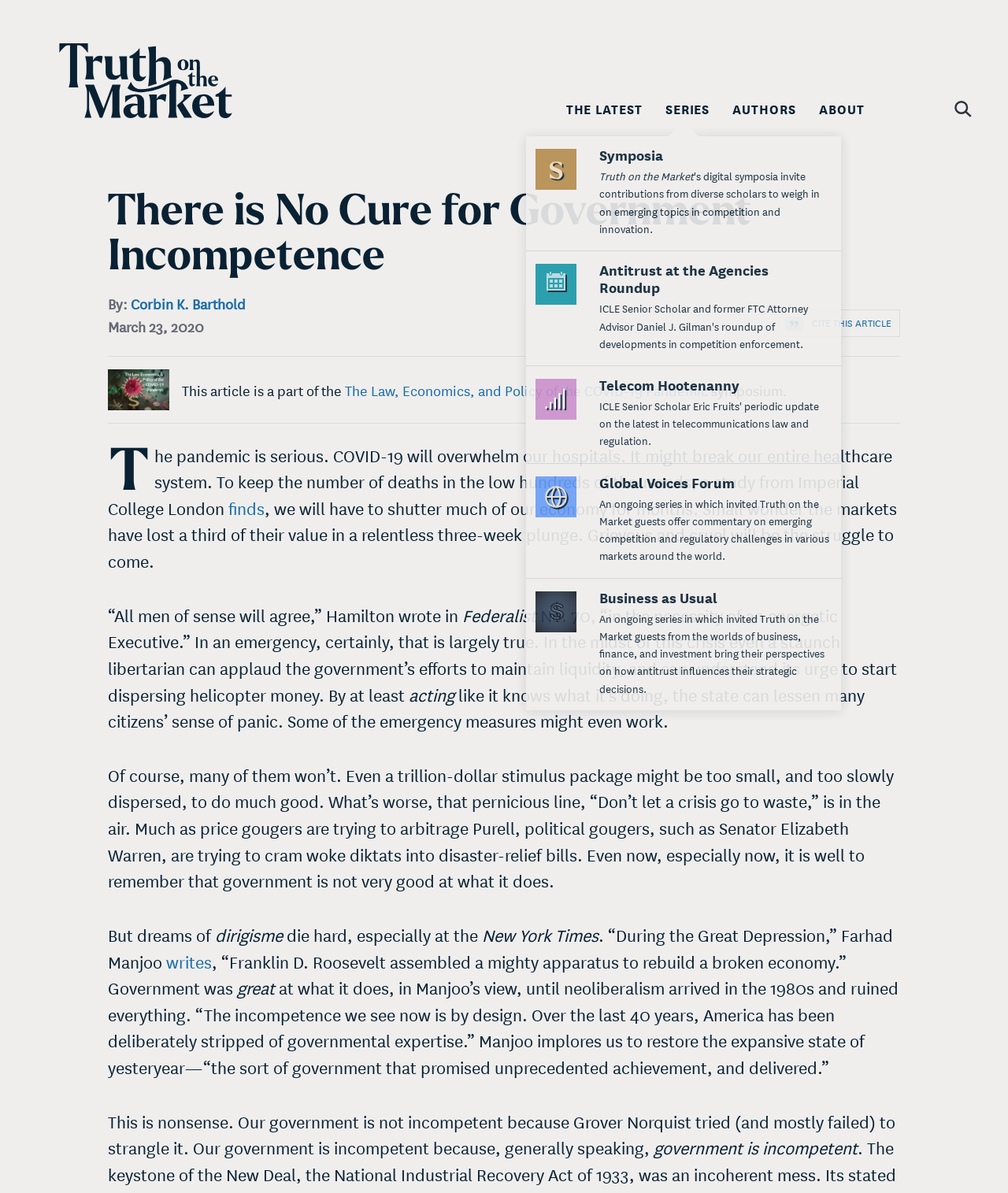Use a single word or phrase to answer the question: What is the name of the website?

Truth on the Market